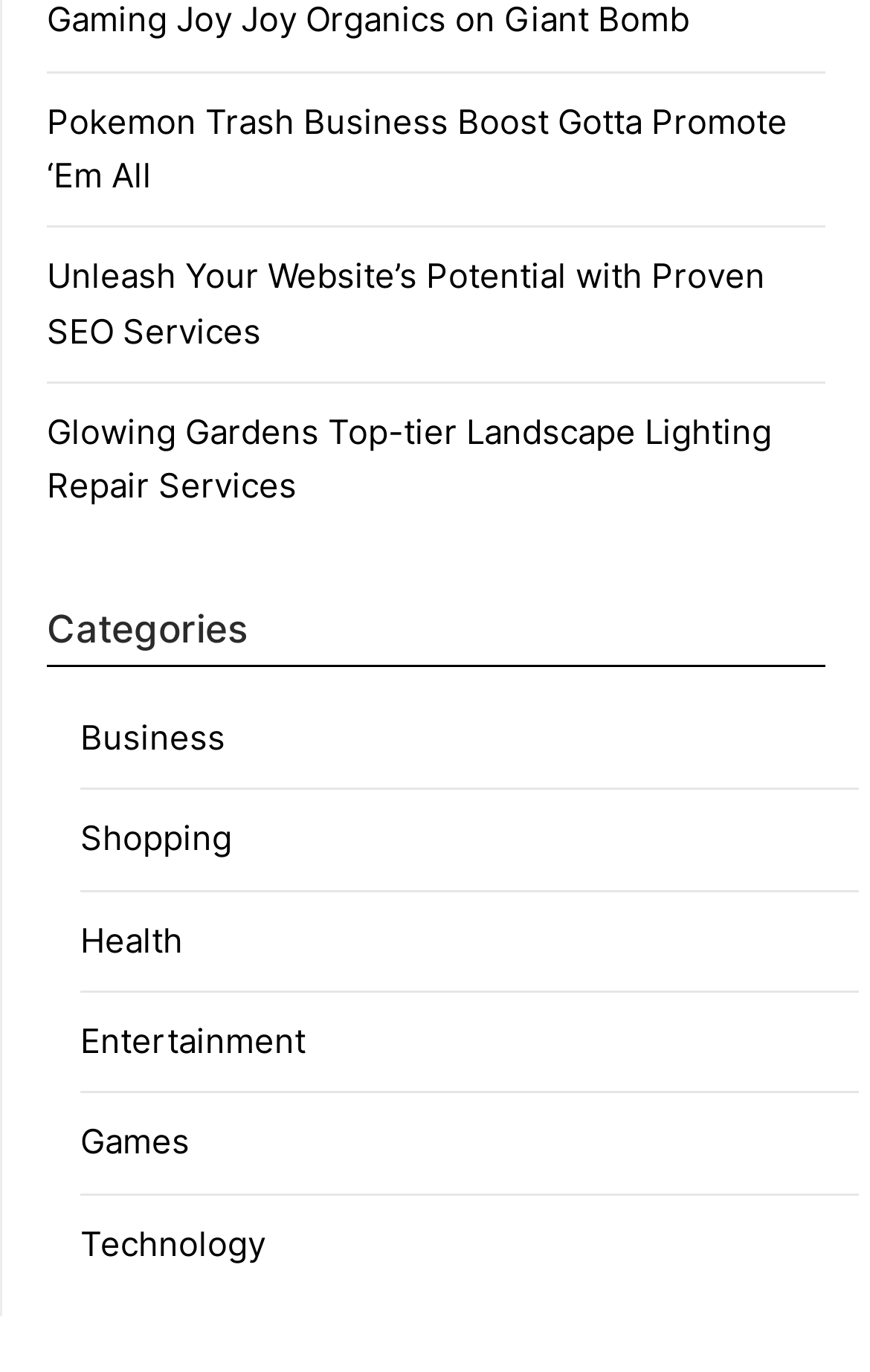How many links are above the 'Categories' heading?
Answer with a single word or short phrase according to what you see in the image.

3